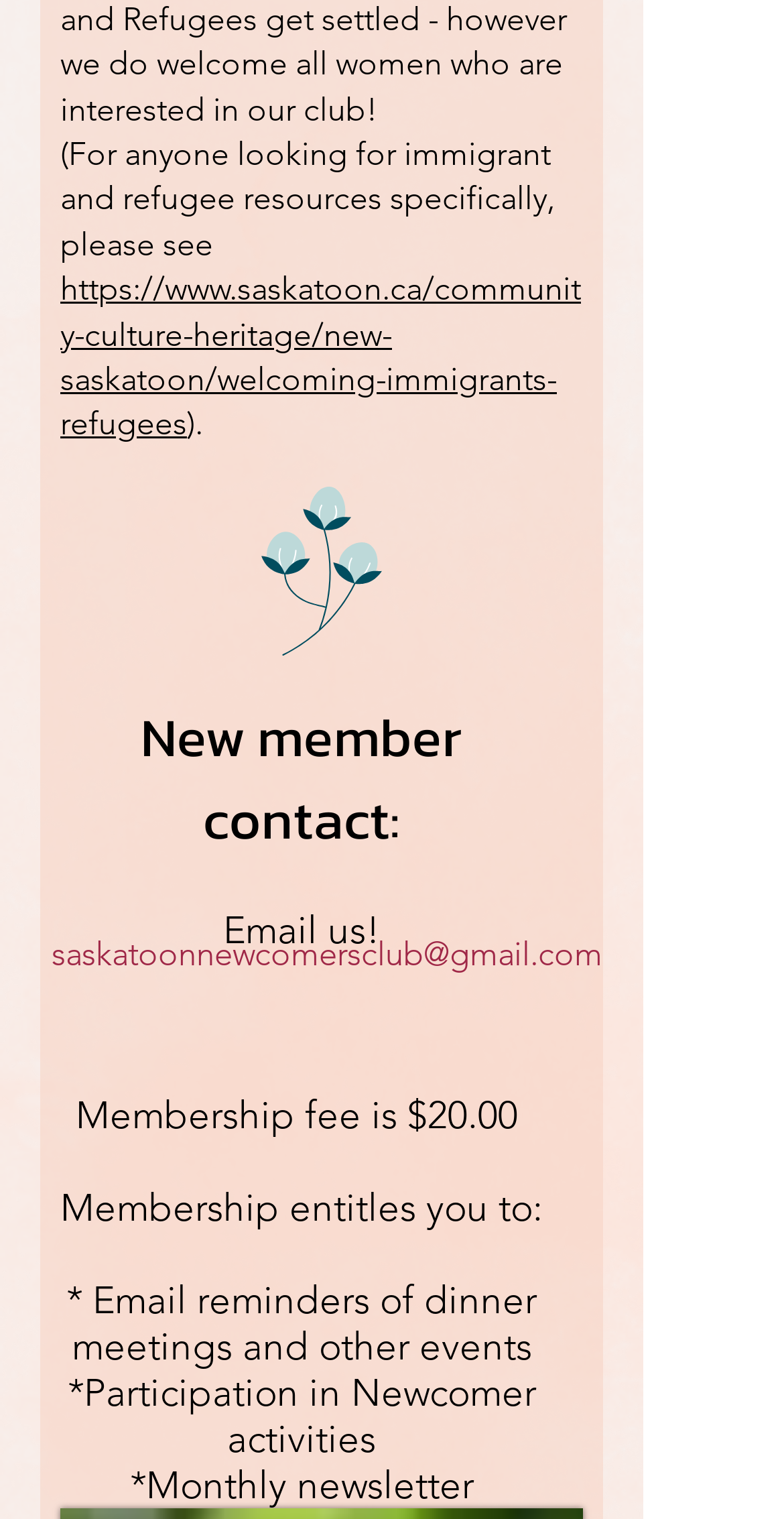Provide a one-word or short-phrase answer to the question:
What is the link for immigrant and refugee resources?

https://www.saskatoon.ca/community-culture-heritage/new-saskatoon/welcoming-immigrants-refugees